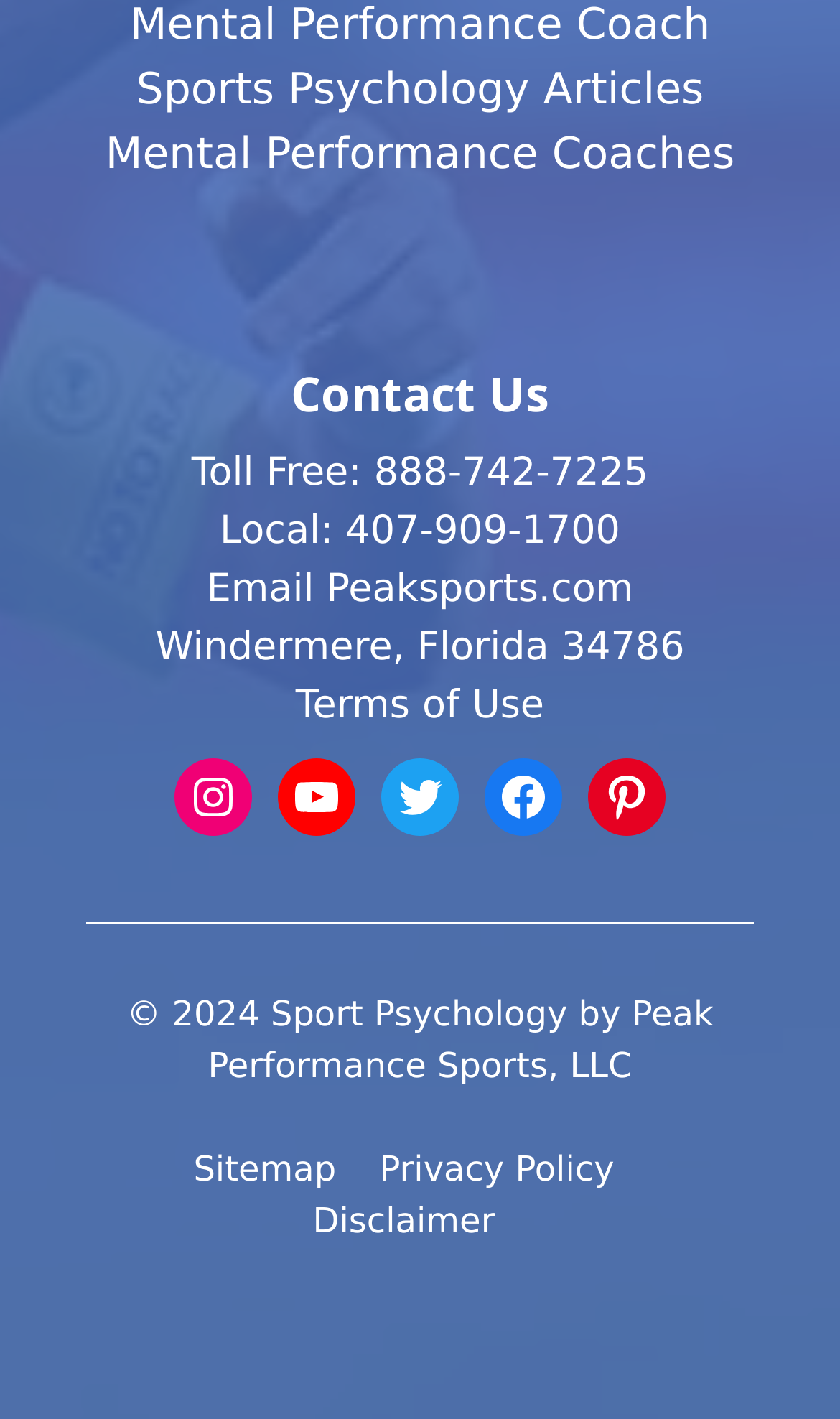Please give the bounding box coordinates of the area that should be clicked to fulfill the following instruction: "follow on Instagram". The coordinates should be in the format of four float numbers from 0 to 1, i.e., [left, top, right, bottom].

[0.208, 0.535, 0.3, 0.59]